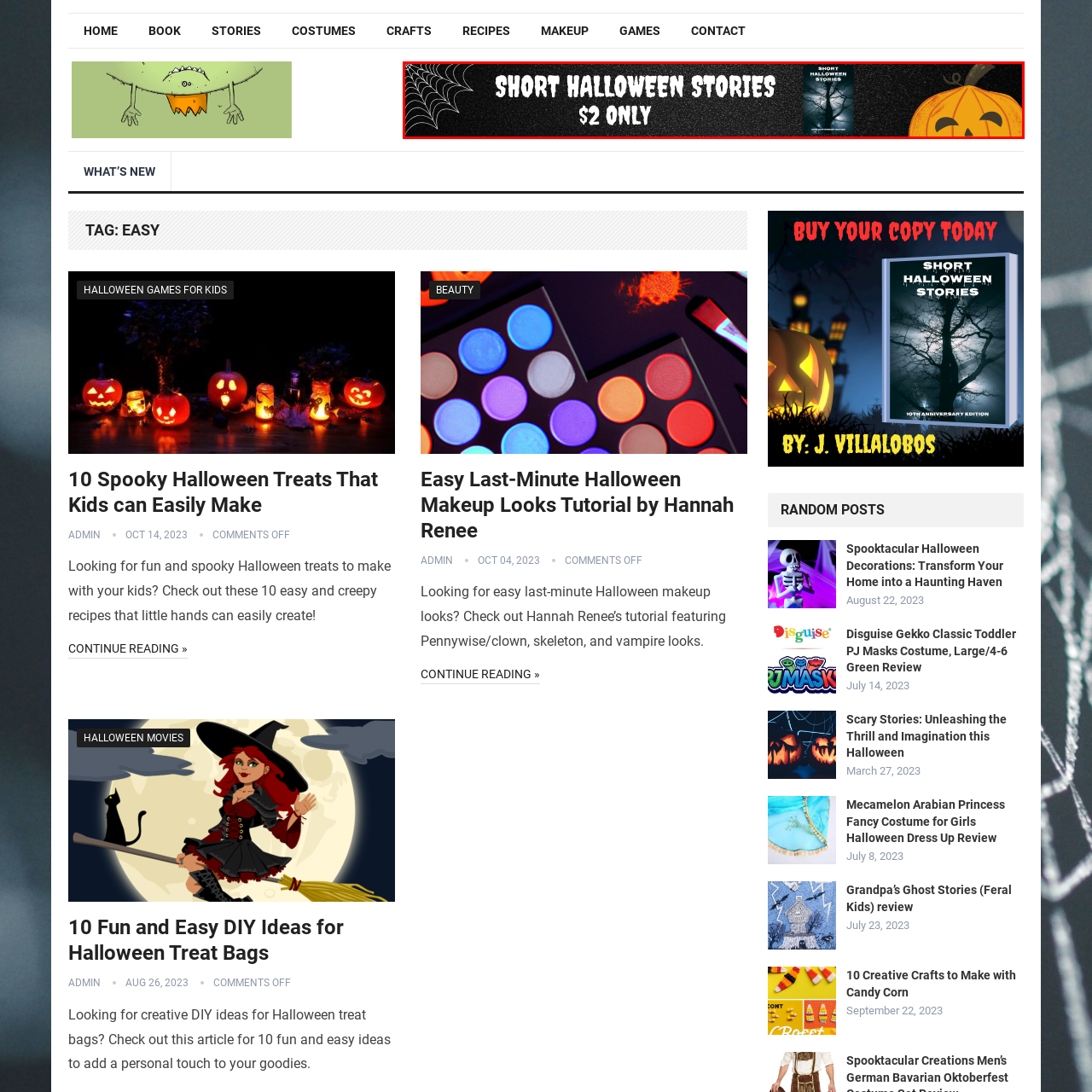What is the style of the main text on the banner?
Look at the image within the red bounding box and provide a single word or phrase as an answer.

Large, bold, and bright